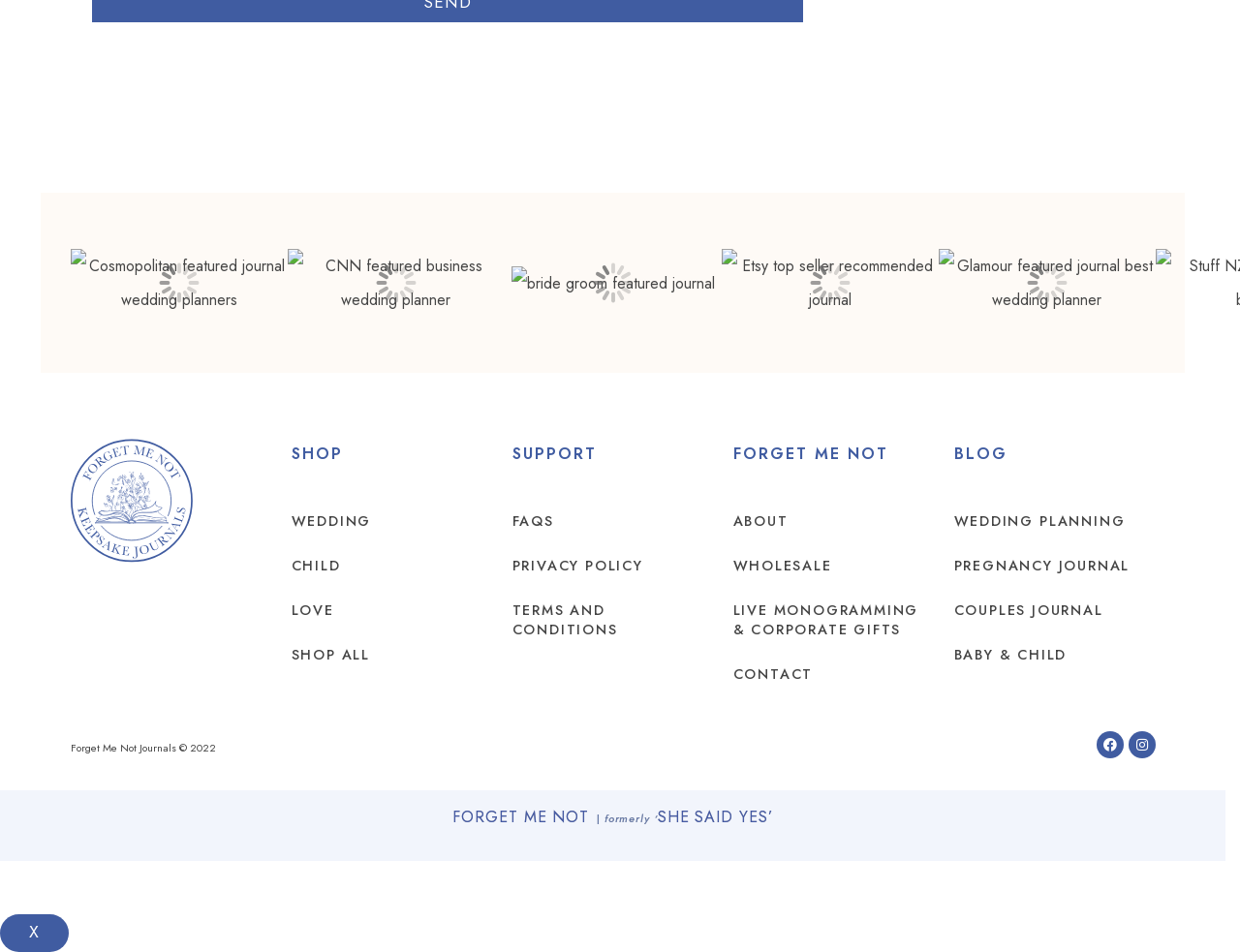Please identify the bounding box coordinates of the region to click in order to complete the task: "Open the 'ABOUT' link". The coordinates must be four float numbers between 0 and 1, specified as [left, top, right, bottom].

[0.591, 0.524, 0.754, 0.571]